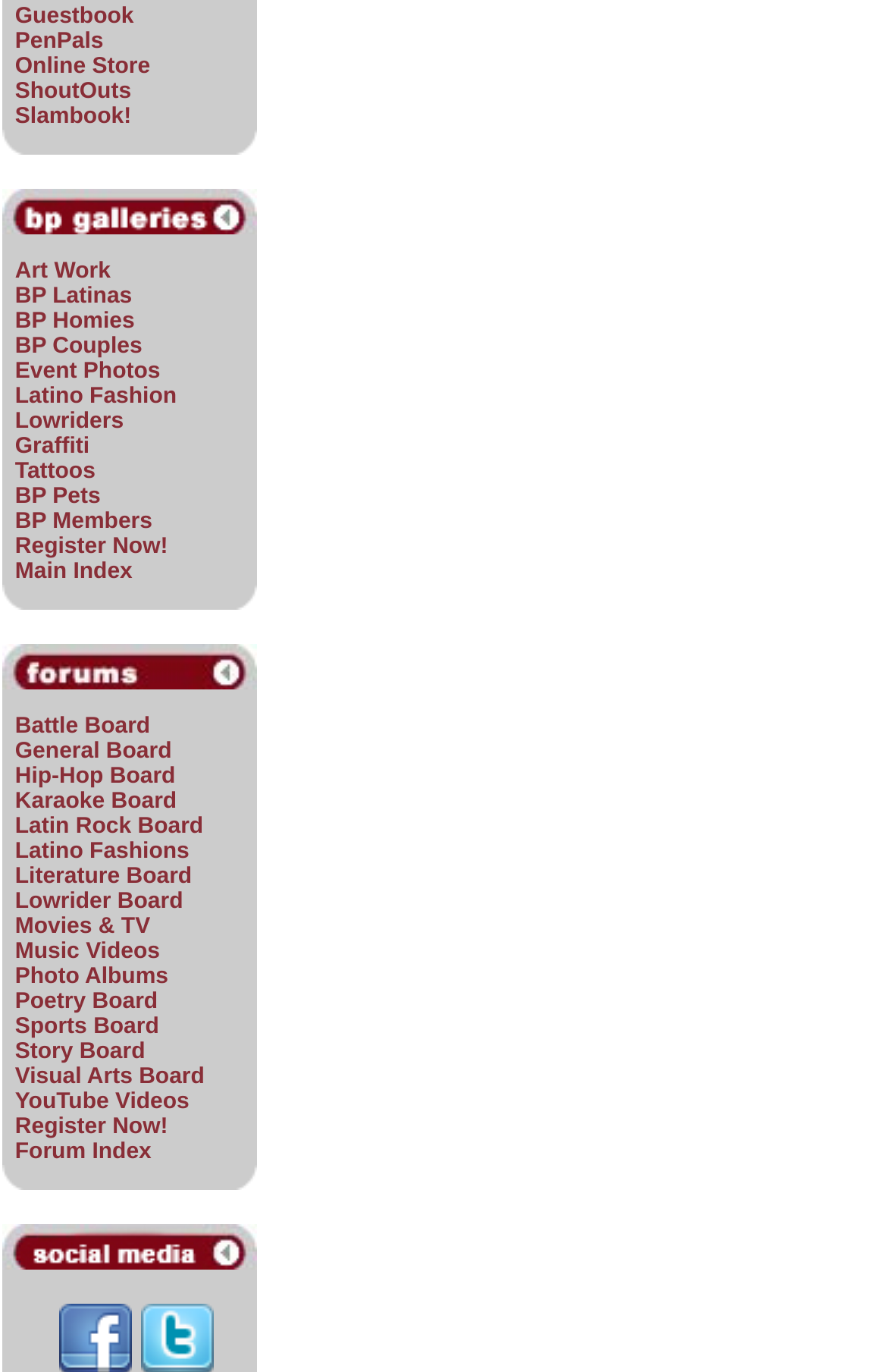Locate the bounding box coordinates of the region to be clicked to comply with the following instruction: "view palaeography". The coordinates must be four float numbers between 0 and 1, in the form [left, top, right, bottom].

None